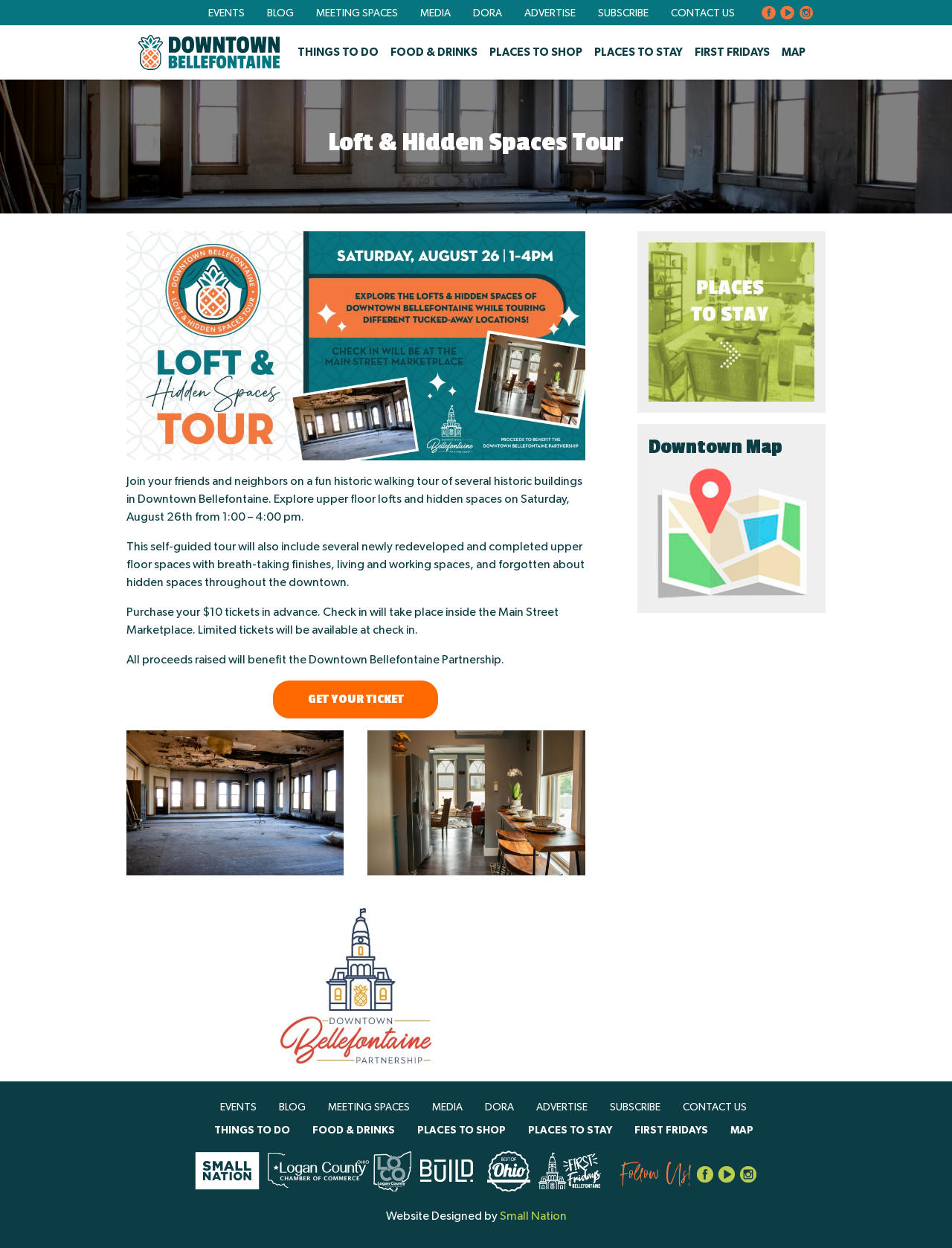Please find the bounding box coordinates of the element that needs to be clicked to perform the following instruction: "download Firefox". The bounding box coordinates should be four float numbers between 0 and 1, represented as [left, top, right, bottom].

None